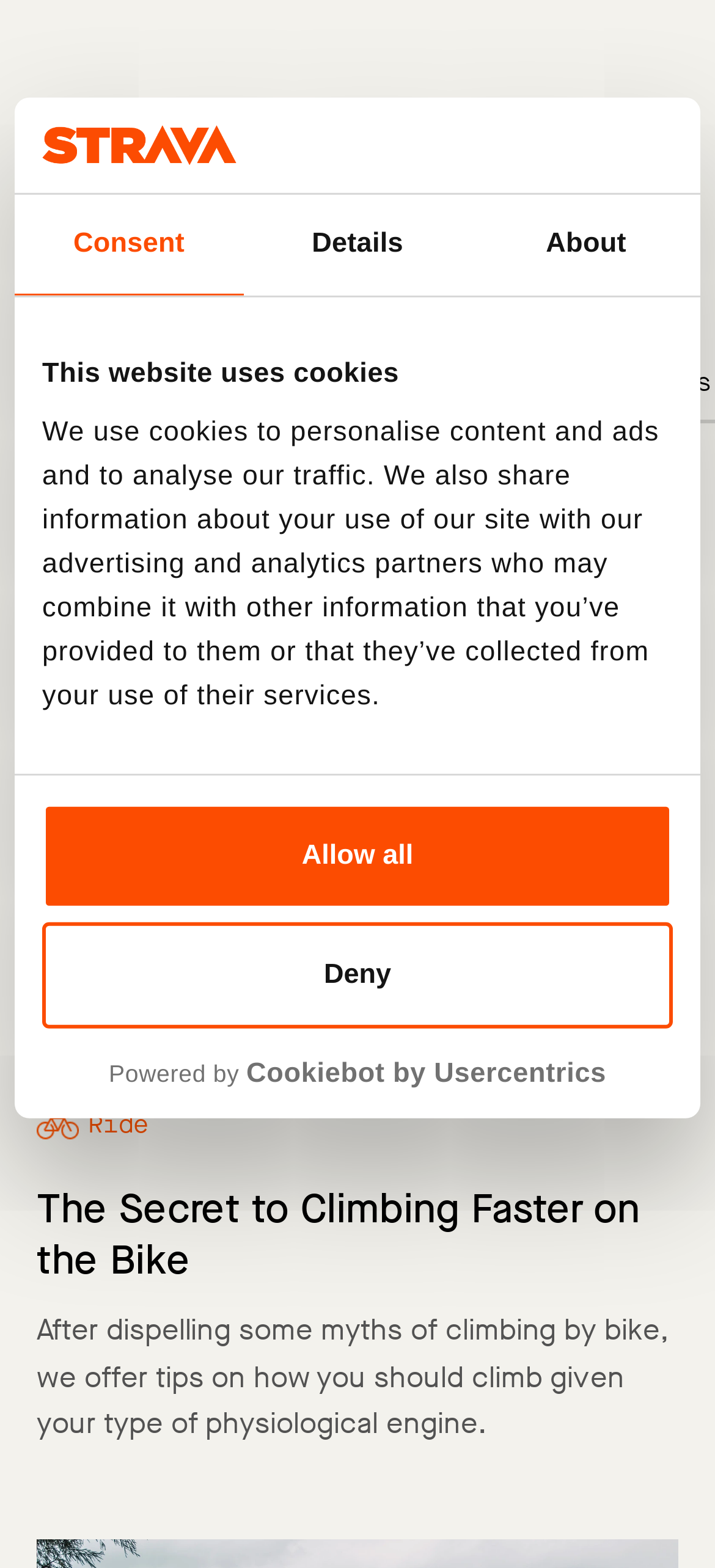Find the bounding box coordinates of the clickable region needed to perform the following instruction: "Explore training plans". The coordinates should be provided as four float numbers between 0 and 1, i.e., [left, top, right, bottom].

[0.638, 0.235, 0.807, 0.254]